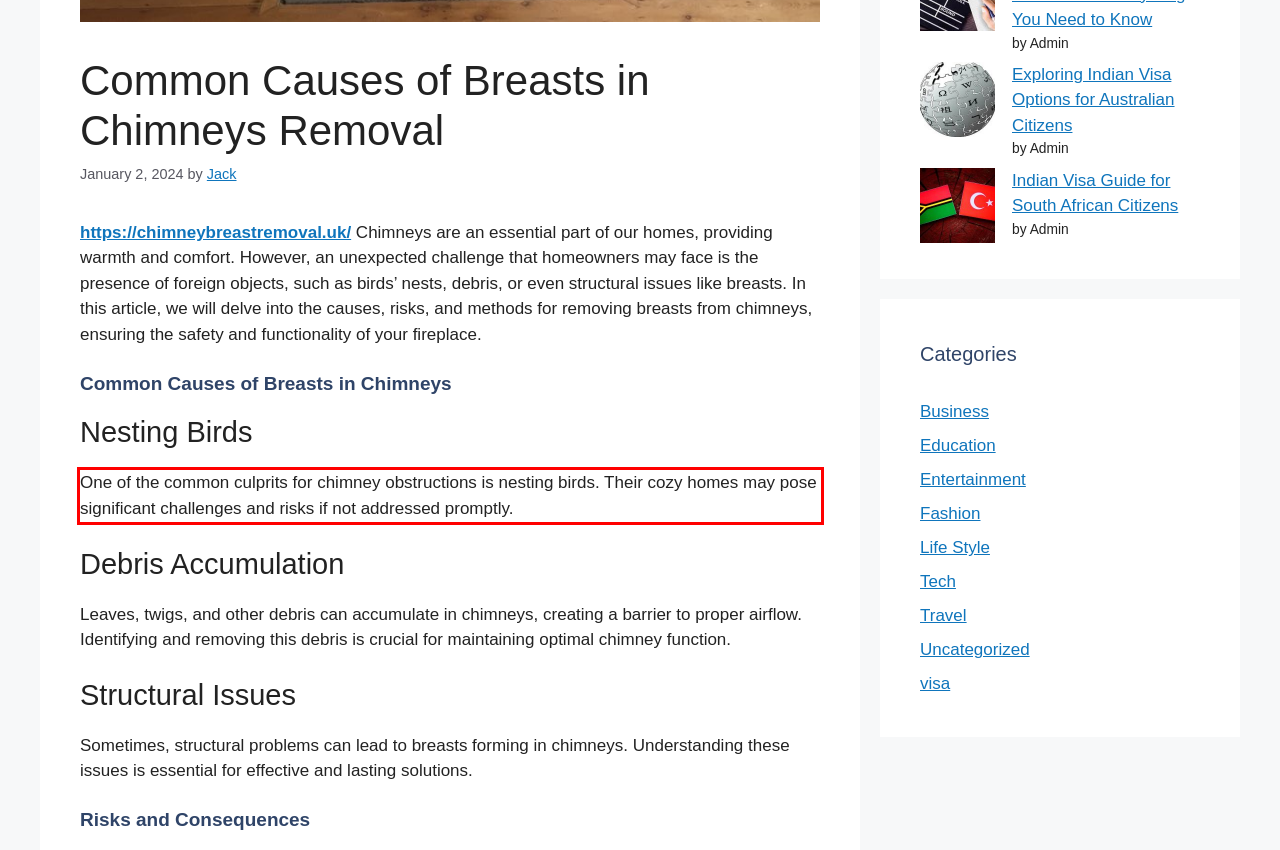You have a screenshot of a webpage with a UI element highlighted by a red bounding box. Use OCR to obtain the text within this highlighted area.

One of the common culprits for chimney obstructions is nesting birds. Their cozy homes may pose significant challenges and risks if not addressed promptly.